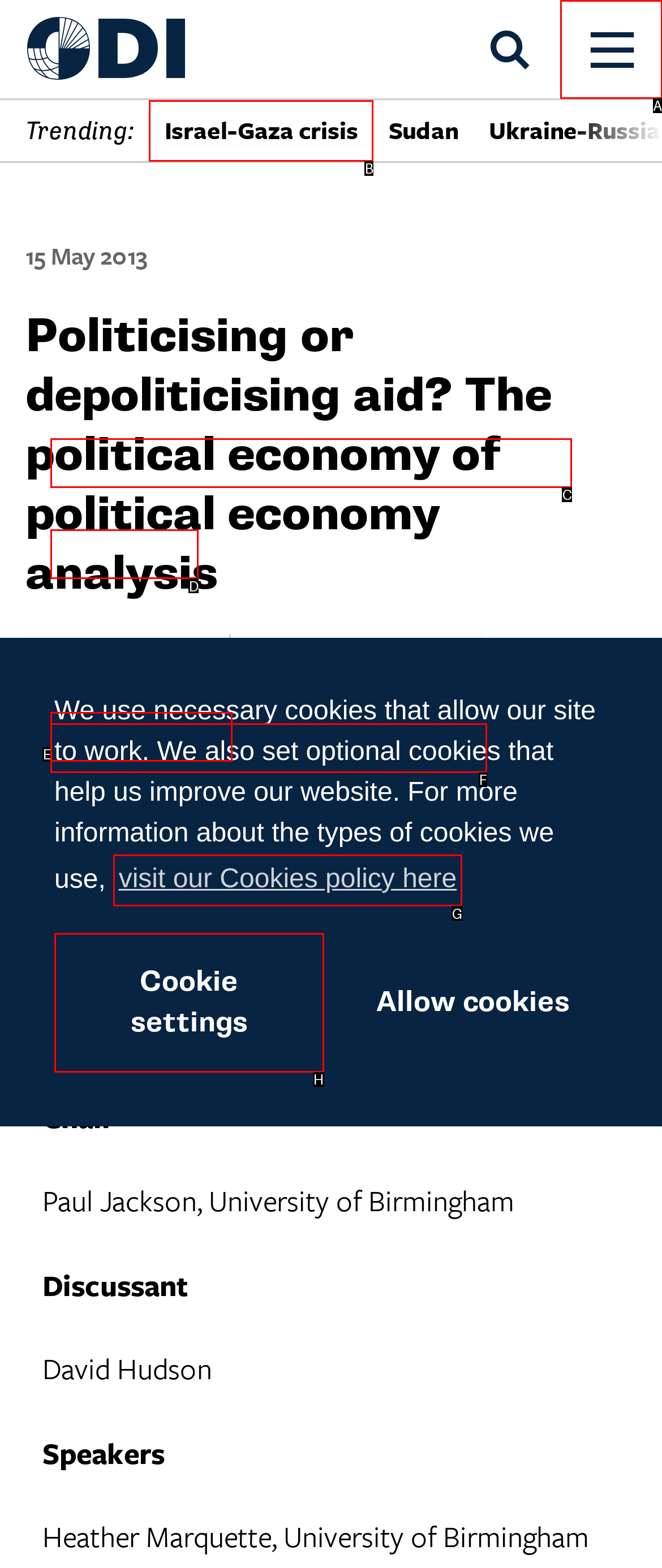Select the proper HTML element to perform the given task: Learn more about cookies Answer with the corresponding letter from the provided choices.

G